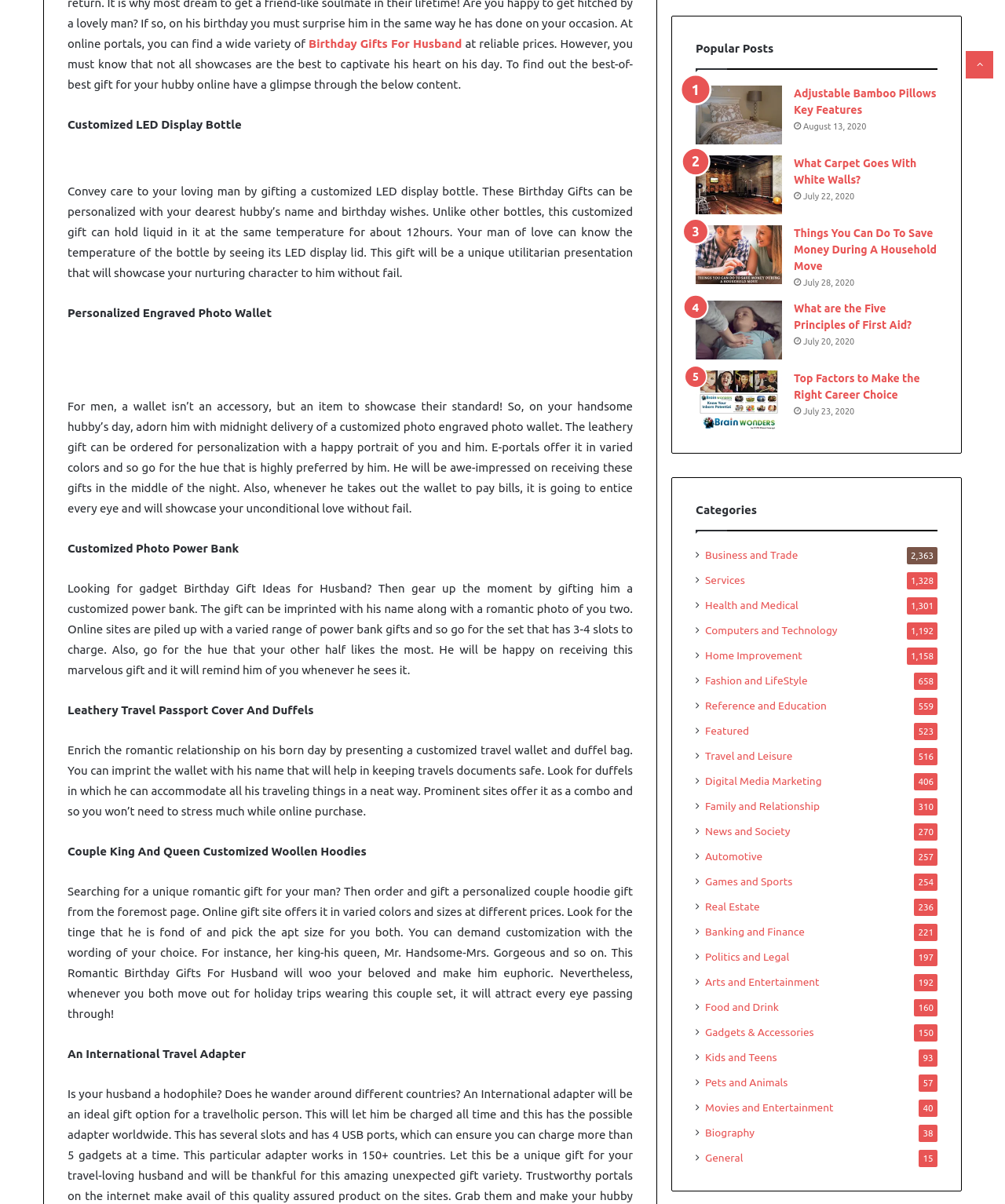What is the date of the post 'What Carpet Goes With White Walls?'?
By examining the image, provide a one-word or phrase answer.

July 22, 2020